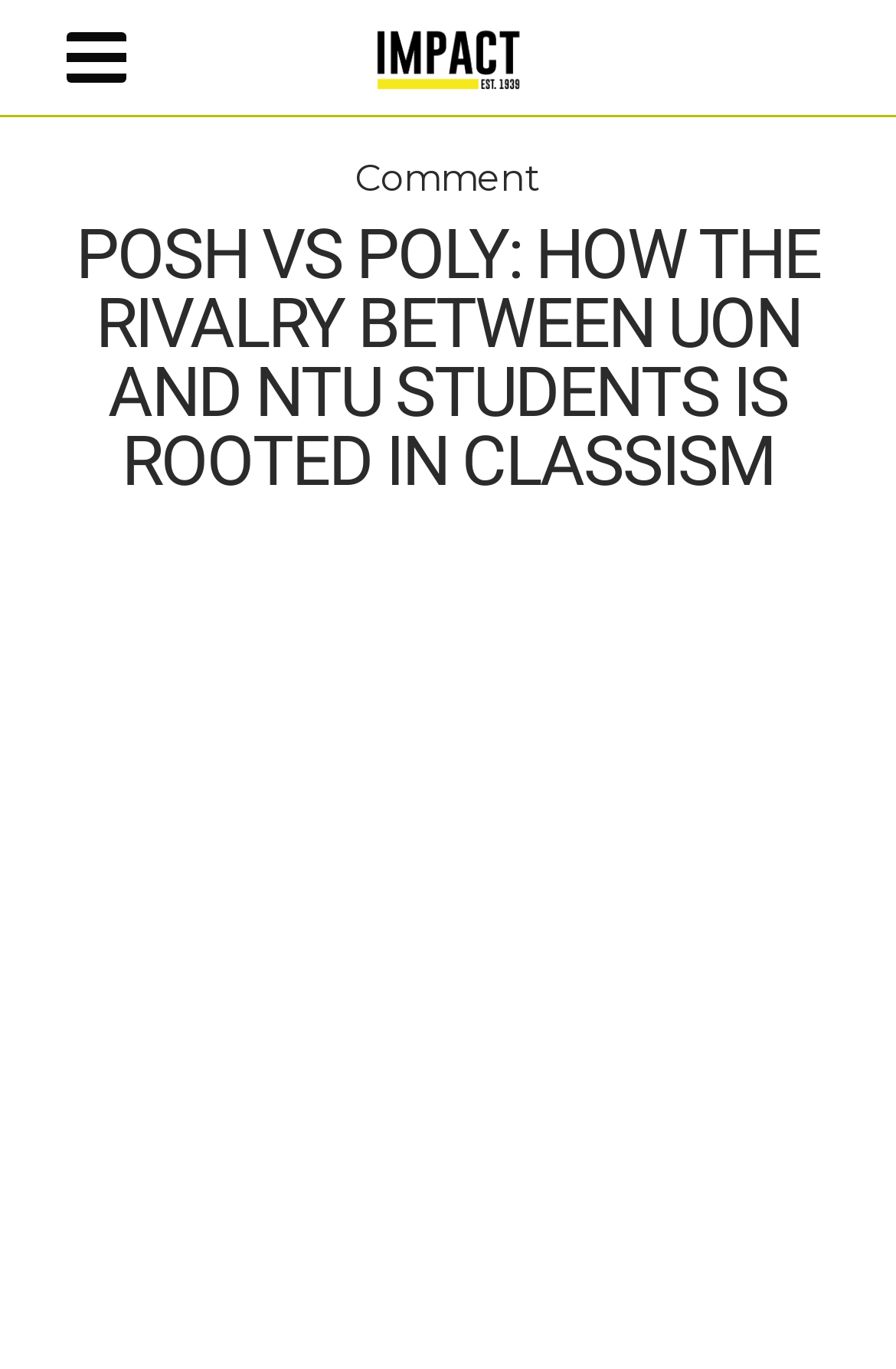Please locate the UI element described by "Comment" and provide its bounding box coordinates.

[0.396, 0.114, 0.604, 0.146]